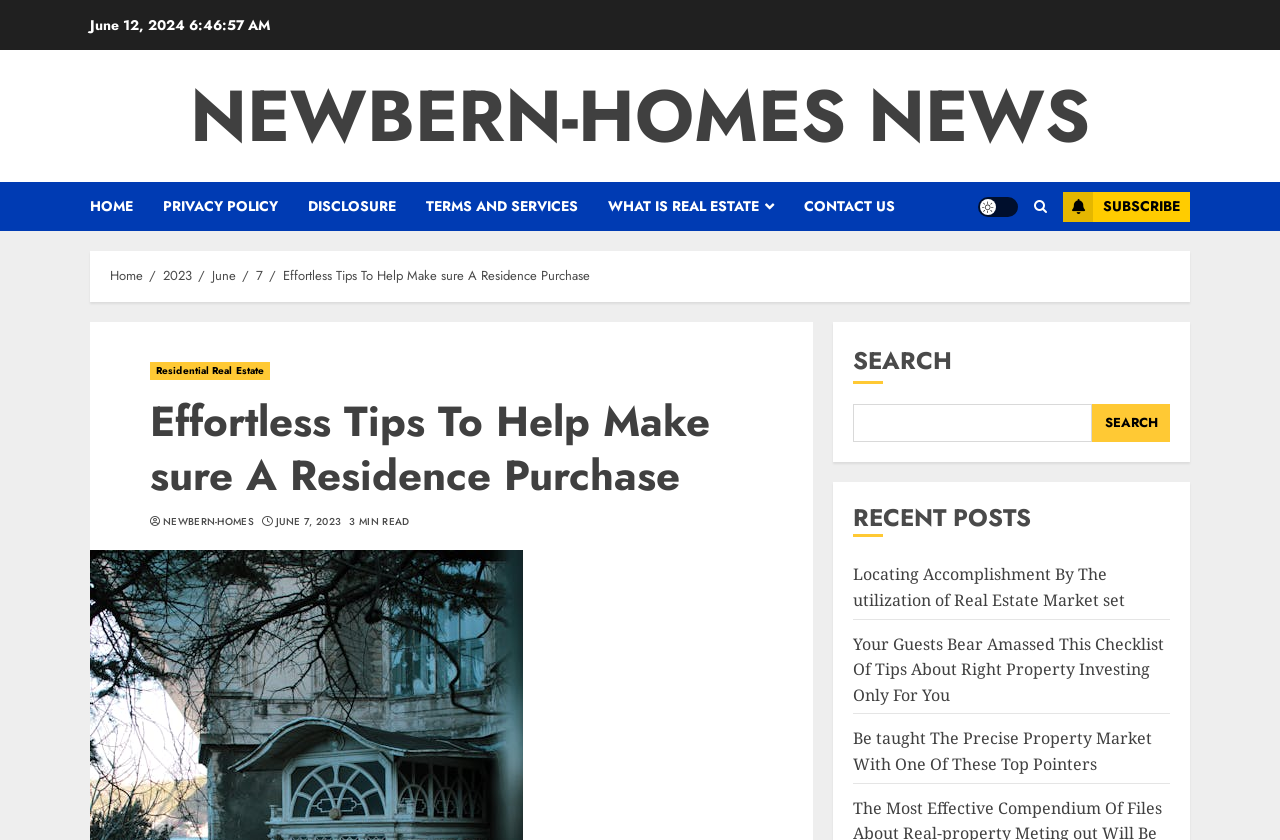What is the date of the current post?
Please provide a comprehensive answer based on the details in the screenshot.

I found the date 'June 12, 2024' at the top of the webpage, which indicates the date of the current post.